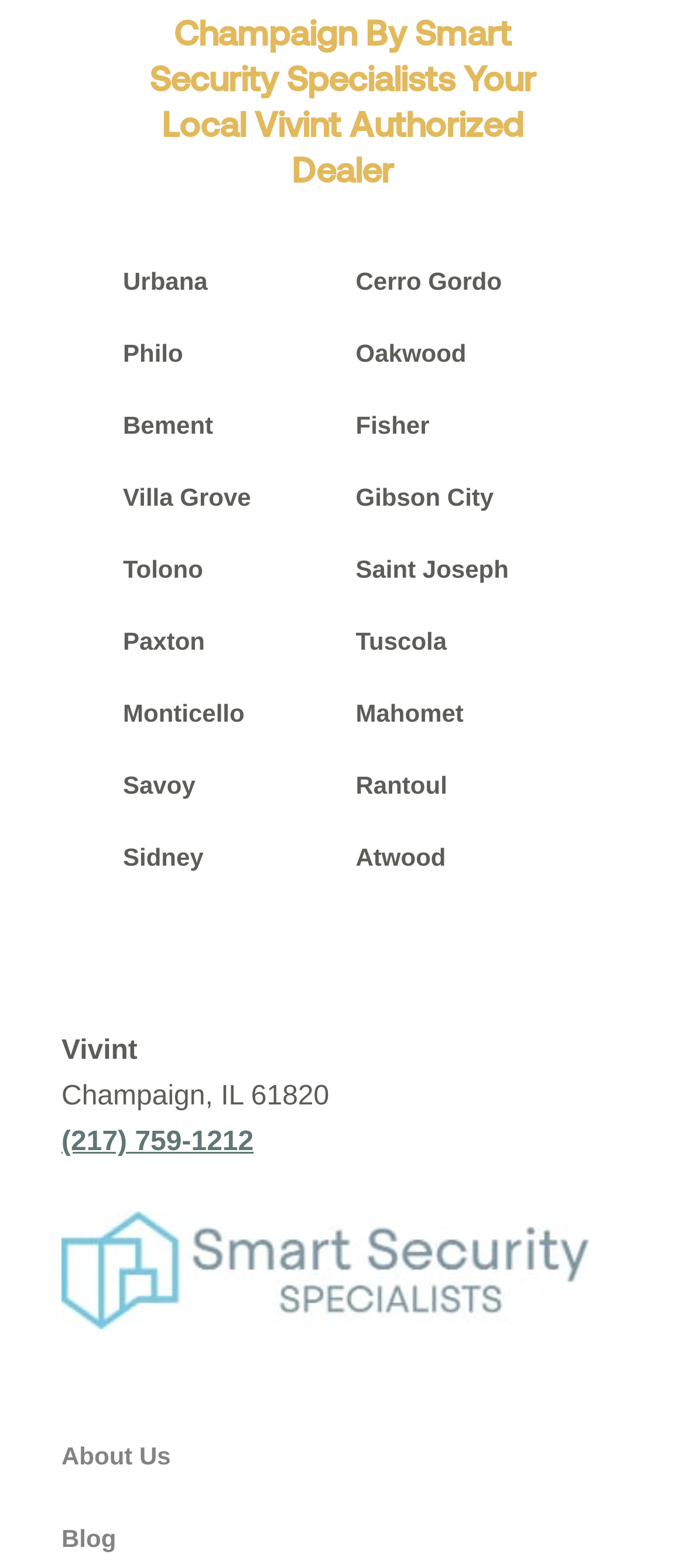Could you provide the bounding box coordinates for the portion of the screen to click to complete this instruction: "view Villa Grove"?

[0.179, 0.308, 0.366, 0.326]